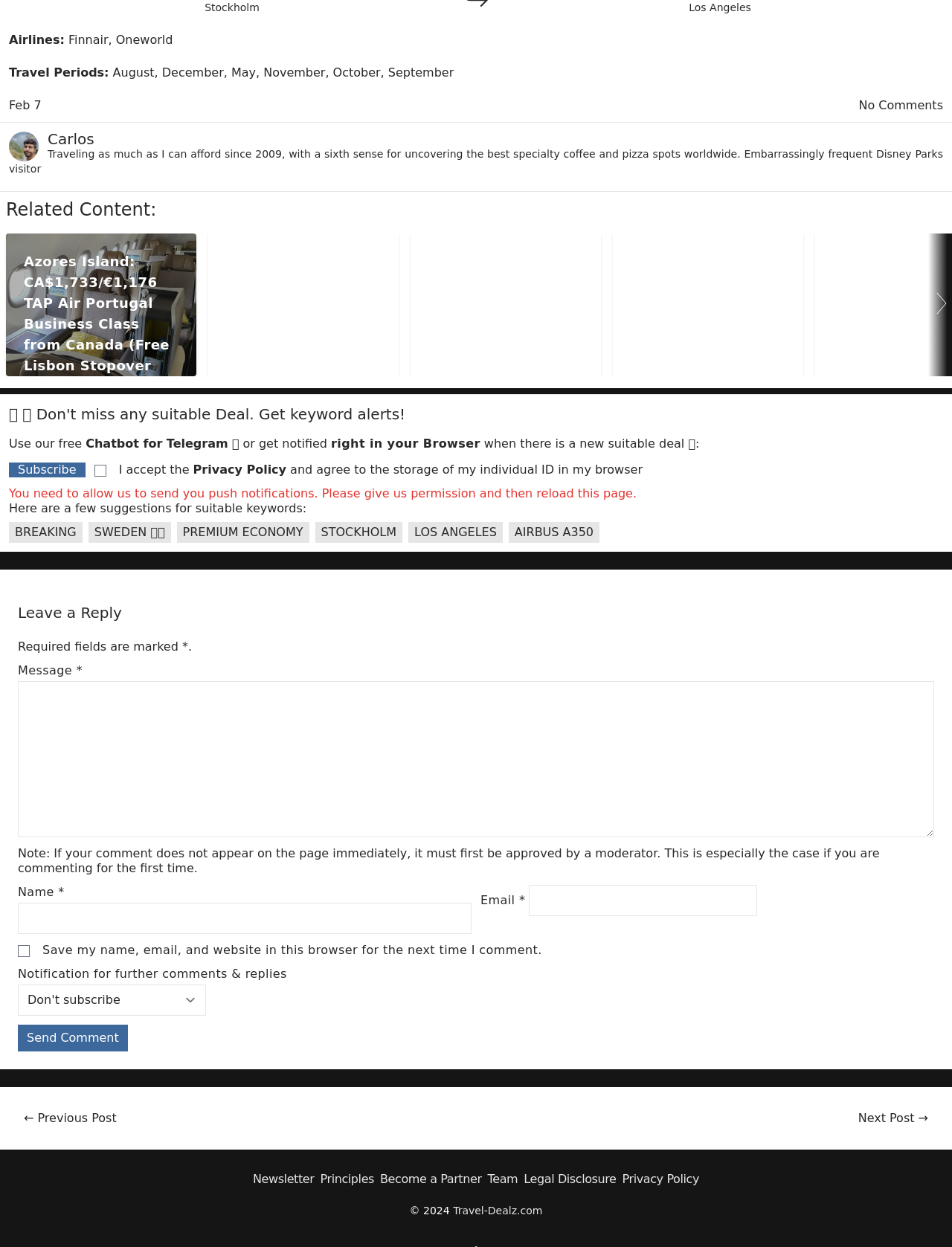How many buttons are there in the 'Leave a Reply' section?
Kindly offer a comprehensive and detailed response to the question.

There are two buttons in the 'Leave a Reply' section: the 'Send Comment' button and the checkbox to 'Save my name, email, and website in this browser for the next time I comment'.